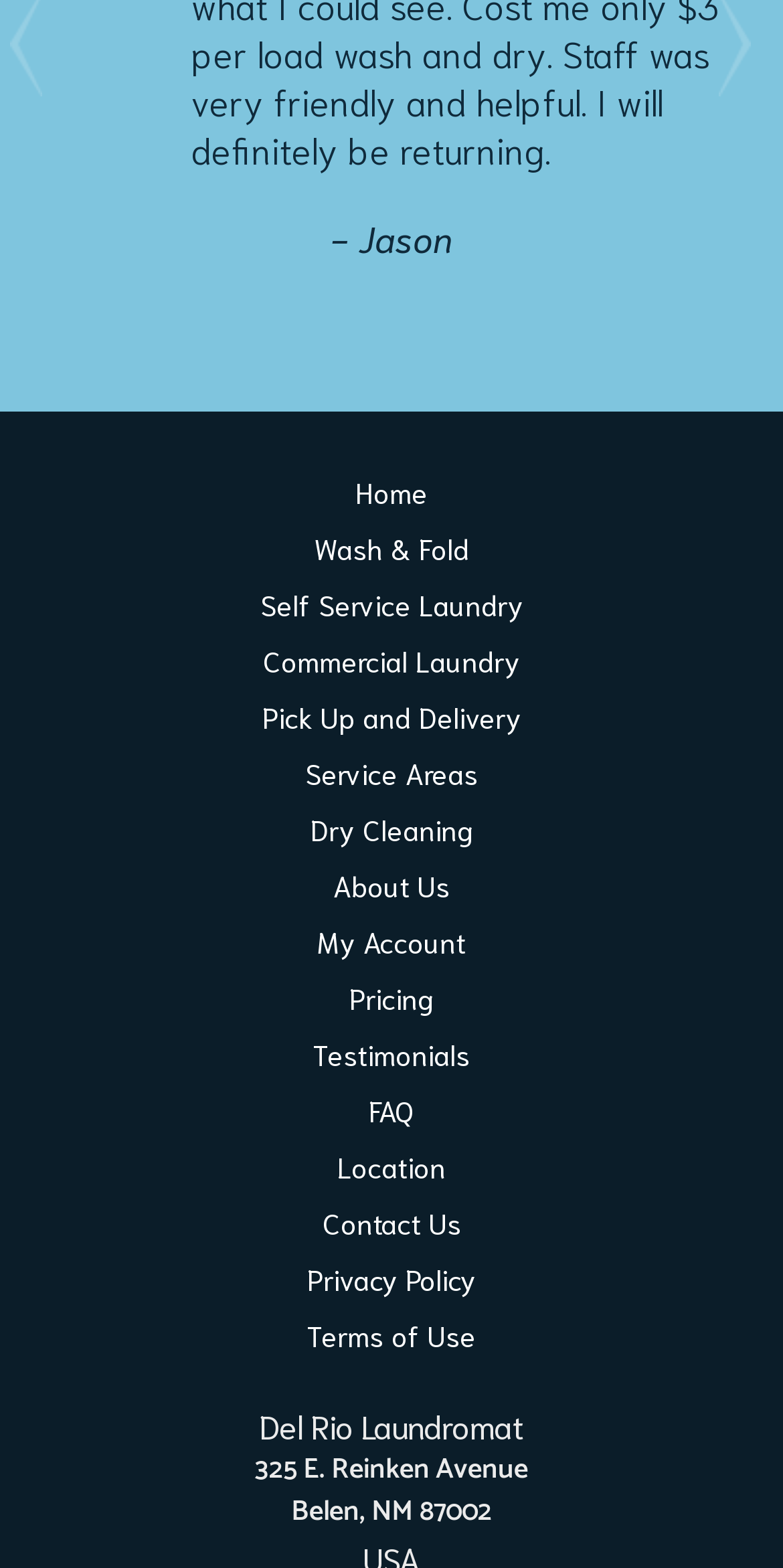Provide a one-word or short-phrase answer to the question:
What is the address of the laundromat?

325 E. Reinken Avenue, Belen, NM 87002